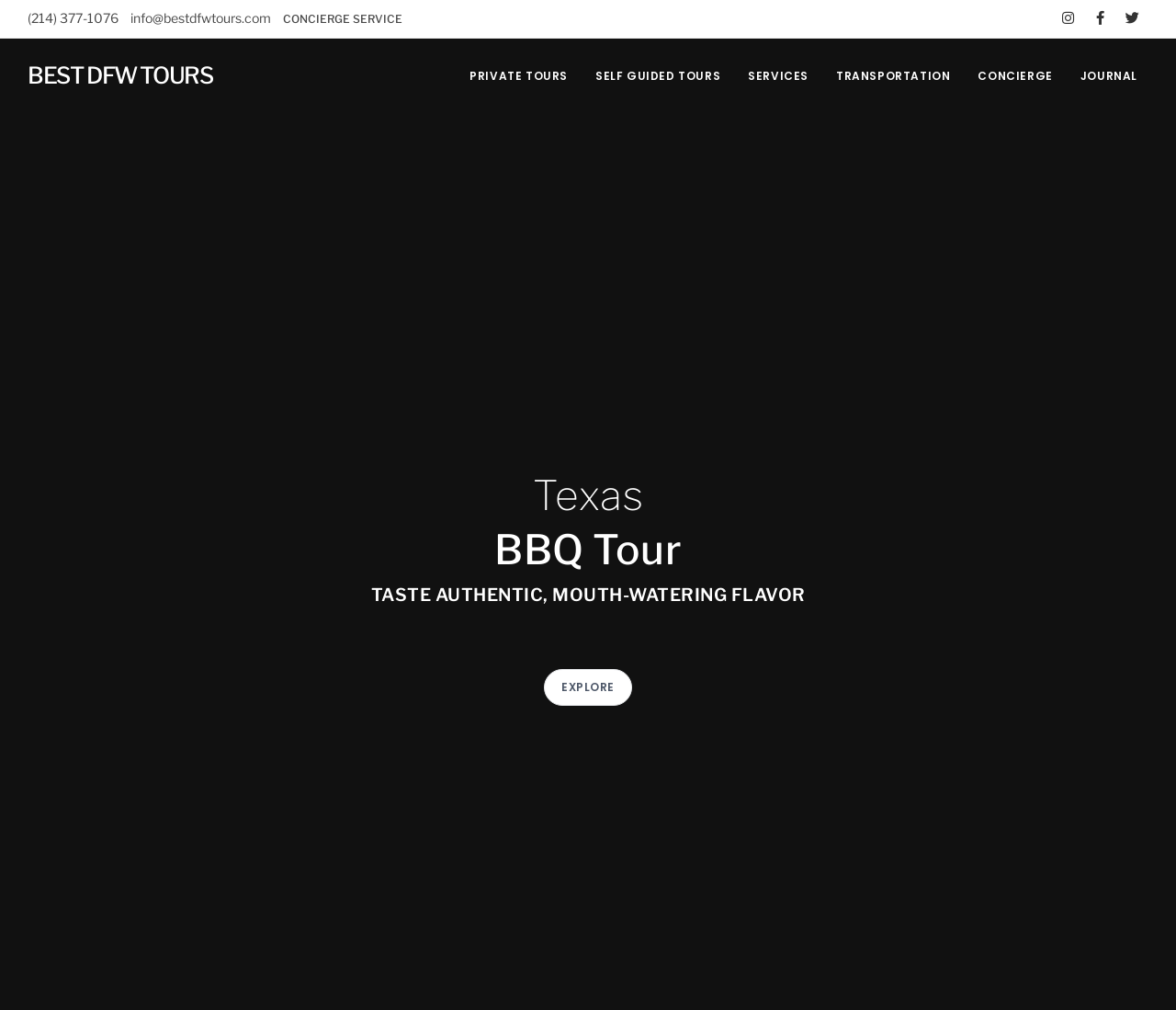What is the name of the tour mentioned on the webpage?
Look at the webpage screenshot and answer the question with a detailed explanation.

I found the name of the tour by looking at the main content section of the webpage, where the tour information is typically displayed. The heading element with the text 'Texas BBQ Tour' suggests that this is the name of the tour.